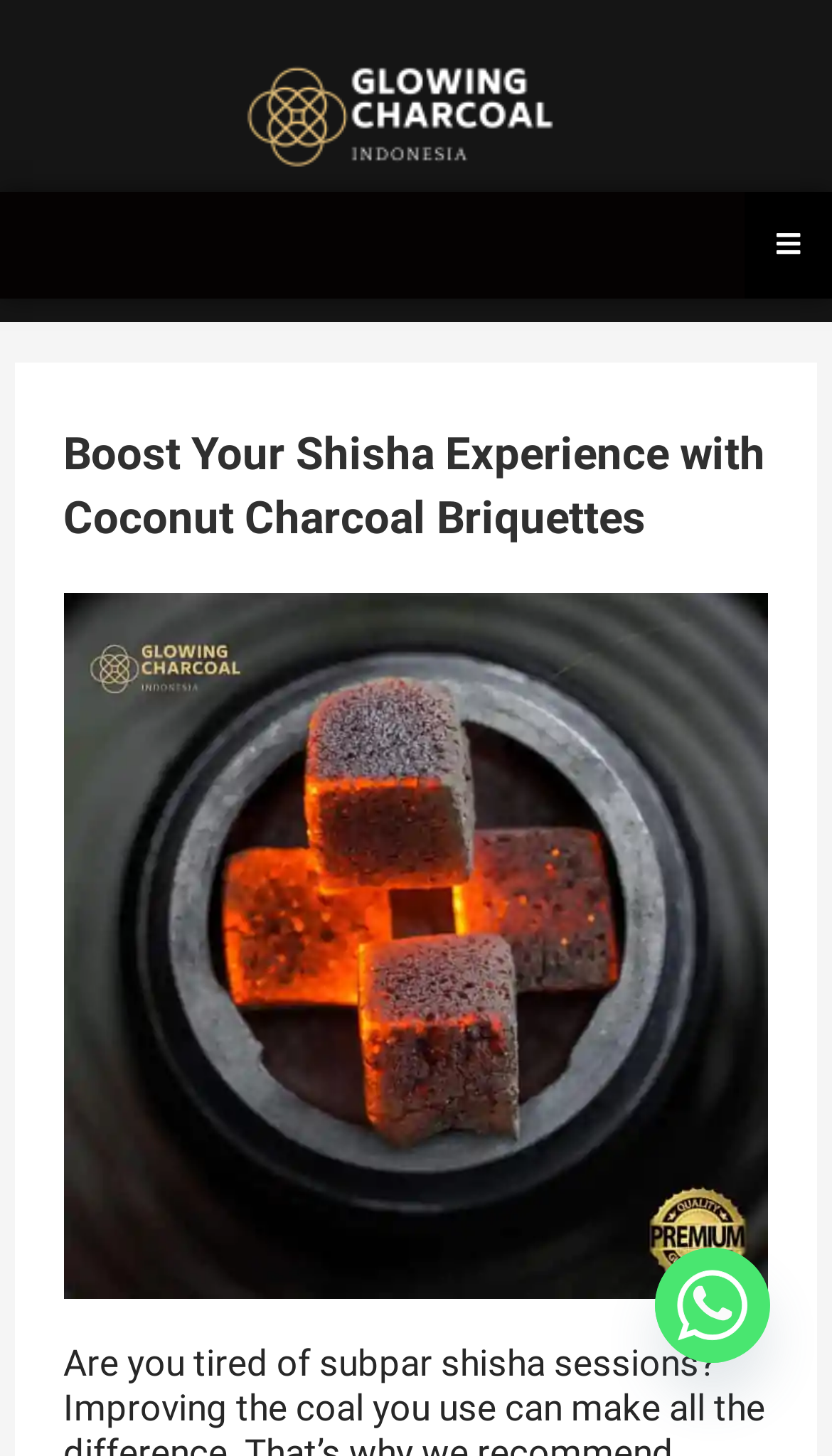Respond to the following question using a concise word or phrase: 
What is the product being promoted?

Coconut Charcoal Briquettes